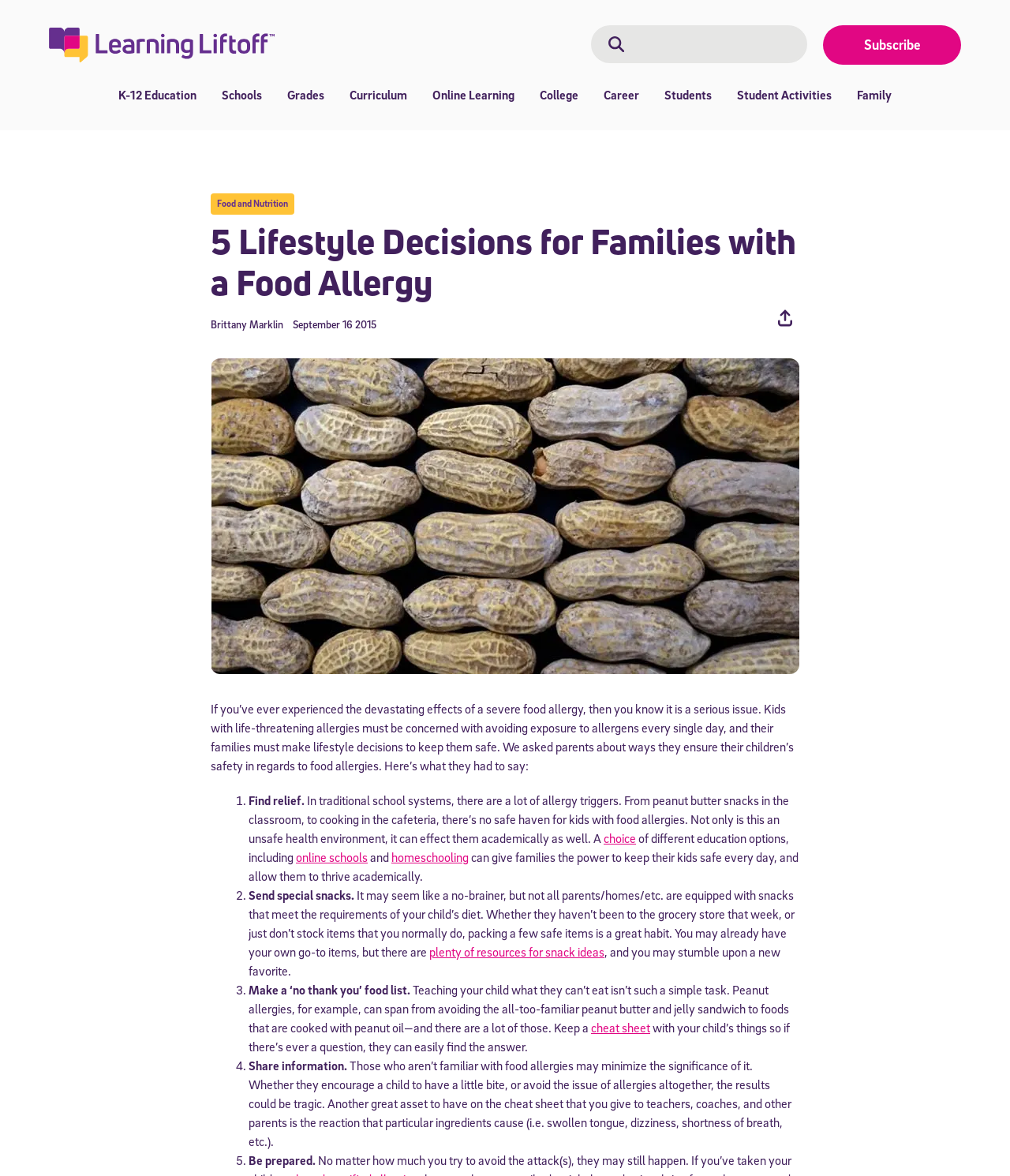Determine the main headline from the webpage and extract its text.

5 Lifestyle Decisions for Families with a Food Allergy